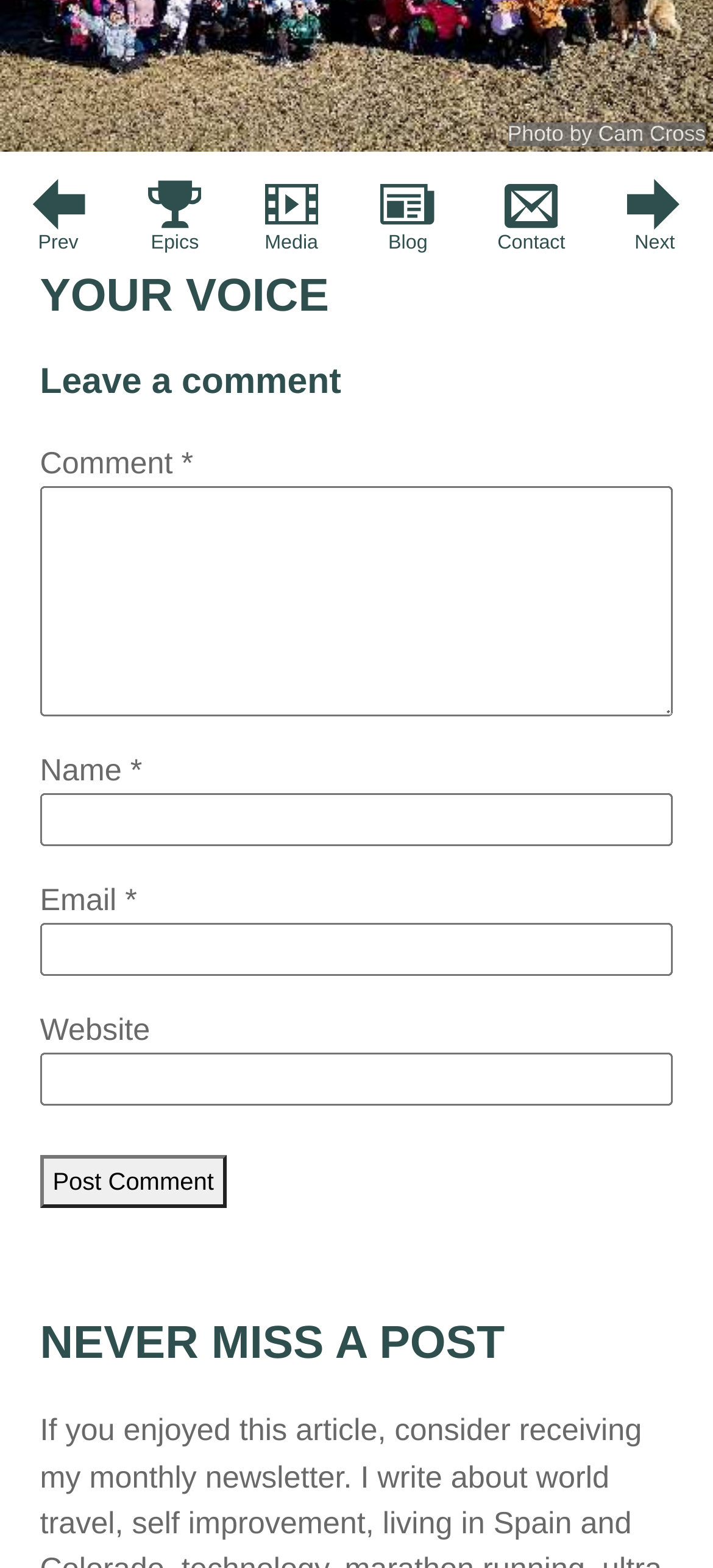Specify the bounding box coordinates for the region that must be clicked to perform the given instruction: "Click on the Post Comment button".

[0.056, 0.736, 0.318, 0.77]